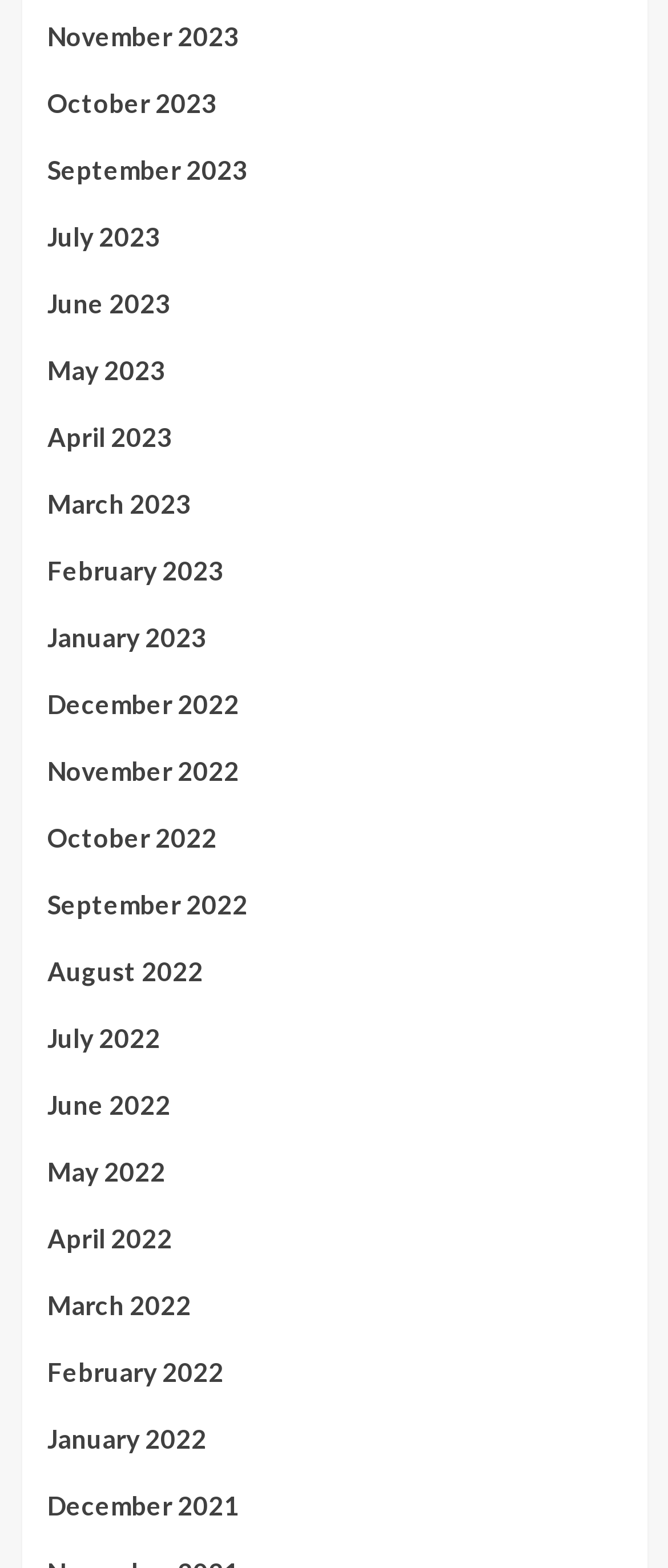Respond with a single word or short phrase to the following question: 
What is the latest month listed on the webpage?

November 2023